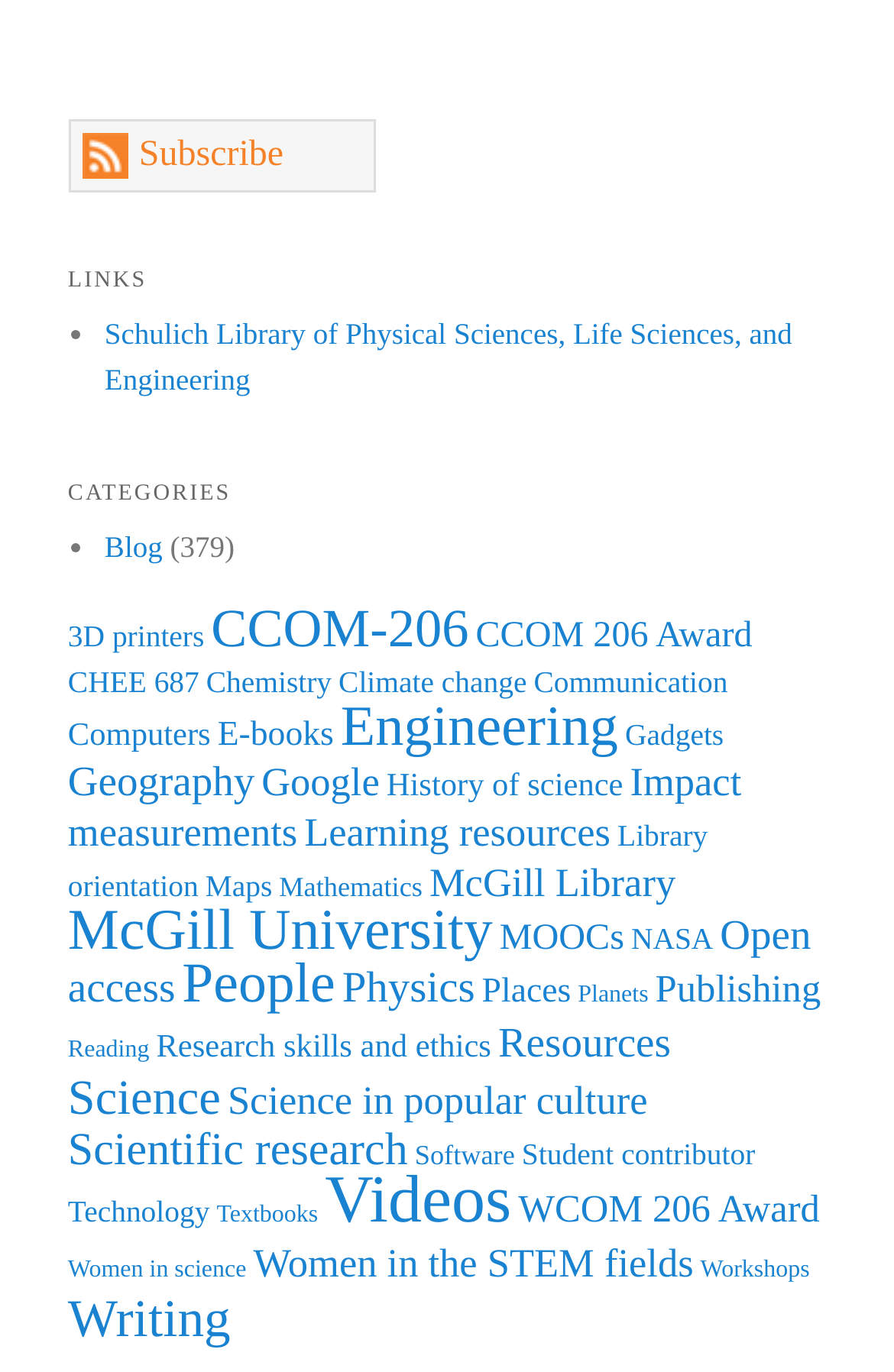How many items are in the category 'Engineering'?
Please provide a single word or phrase answer based on the image.

28